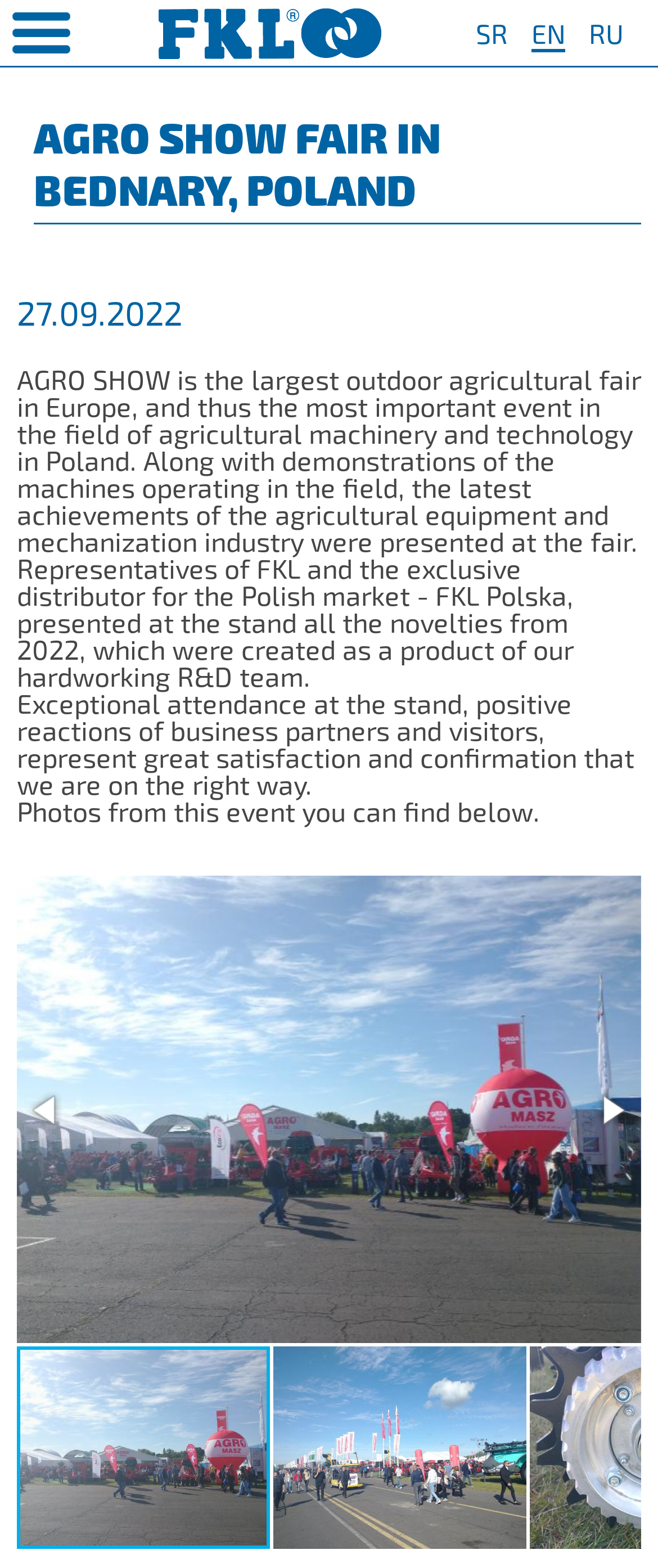What is the date mentioned in the webpage?
Give a detailed and exhaustive answer to the question.

The webpage mentions a specific date, 27.09.2022, which is obtained from the StaticText element with the text '27.09.2022'.